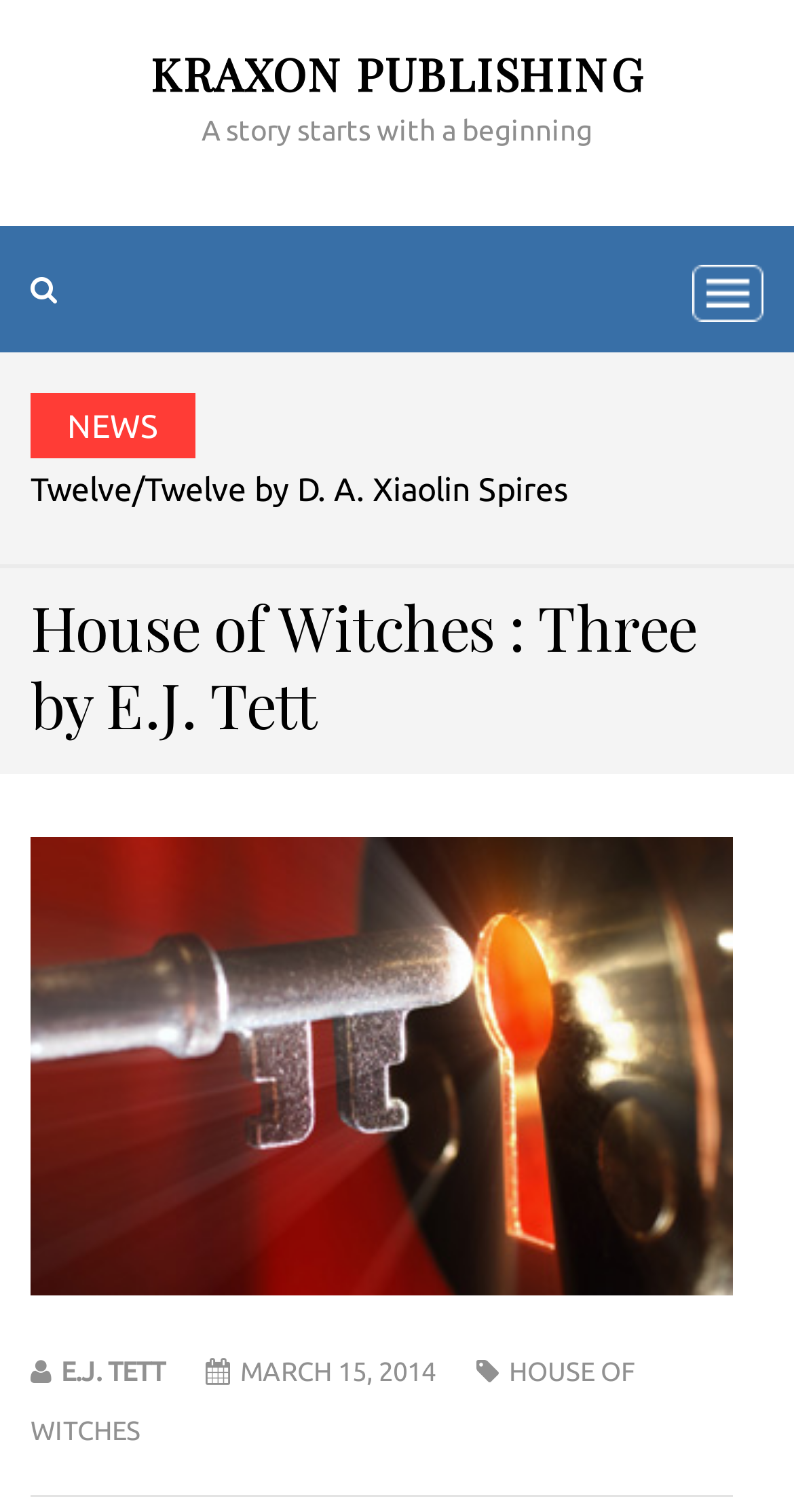Describe the webpage in detail, including text, images, and layout.

The webpage appears to be a book page, specifically for "House of Witches: Three" by E.J. Tett, published by Kraxon Publishing. 

At the top, there is a prominent heading "KRAXON PUBLISHING" with a link to the publisher's page. Below this, there is a quote "A story starts with a beginning" in a relatively large font size. 

On the left side, there are three links: a Facebook icon, a Twitter icon, and a "NEWS" link. 

The main content of the page is a heading "House of Witches : Three by E.J. Tett" which spans almost the entire width of the page. Below this heading, there are three links: one to the author's page "E.J. TETT", a timestamp "MARCH 15, 2014", and a link to the book series "HOUSE OF WITCHES".